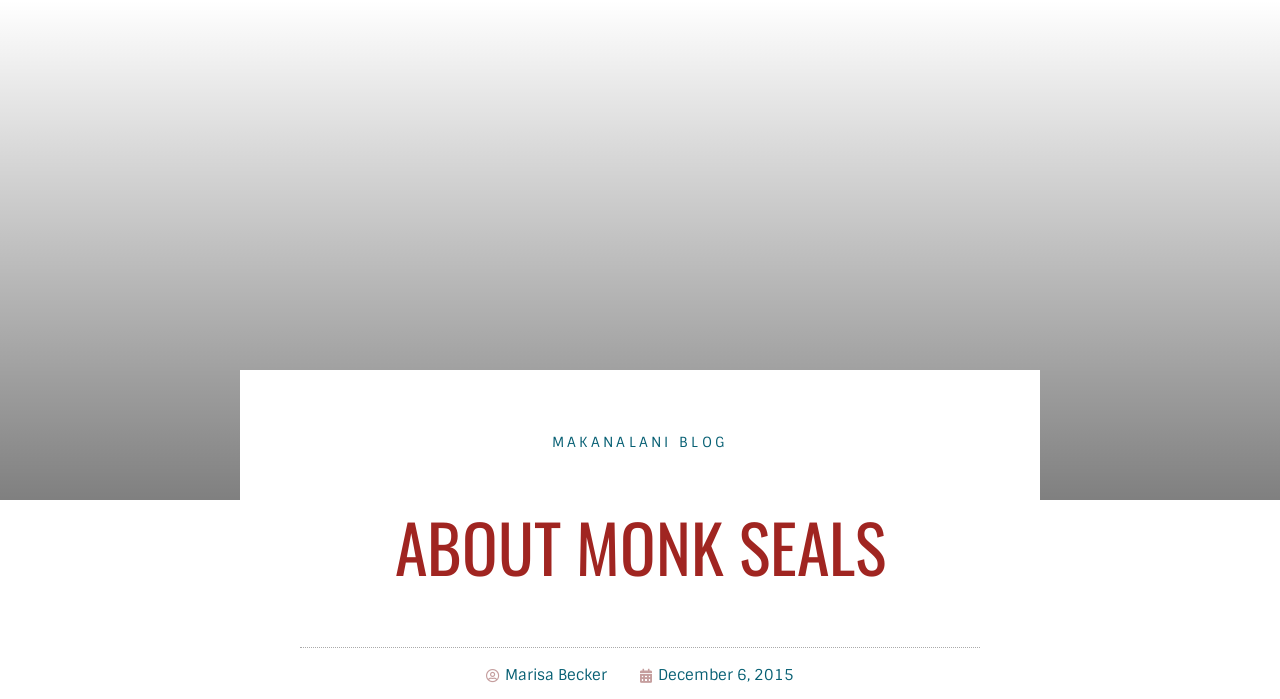Locate the bounding box of the UI element based on this description: "Watch". Provide four float numbers between 0 and 1 as [left, top, right, bottom].

None